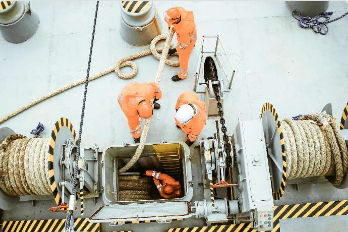Please give a one-word or short phrase response to the following question: 
How many trainees are involved in the hands-on exercise?

Three